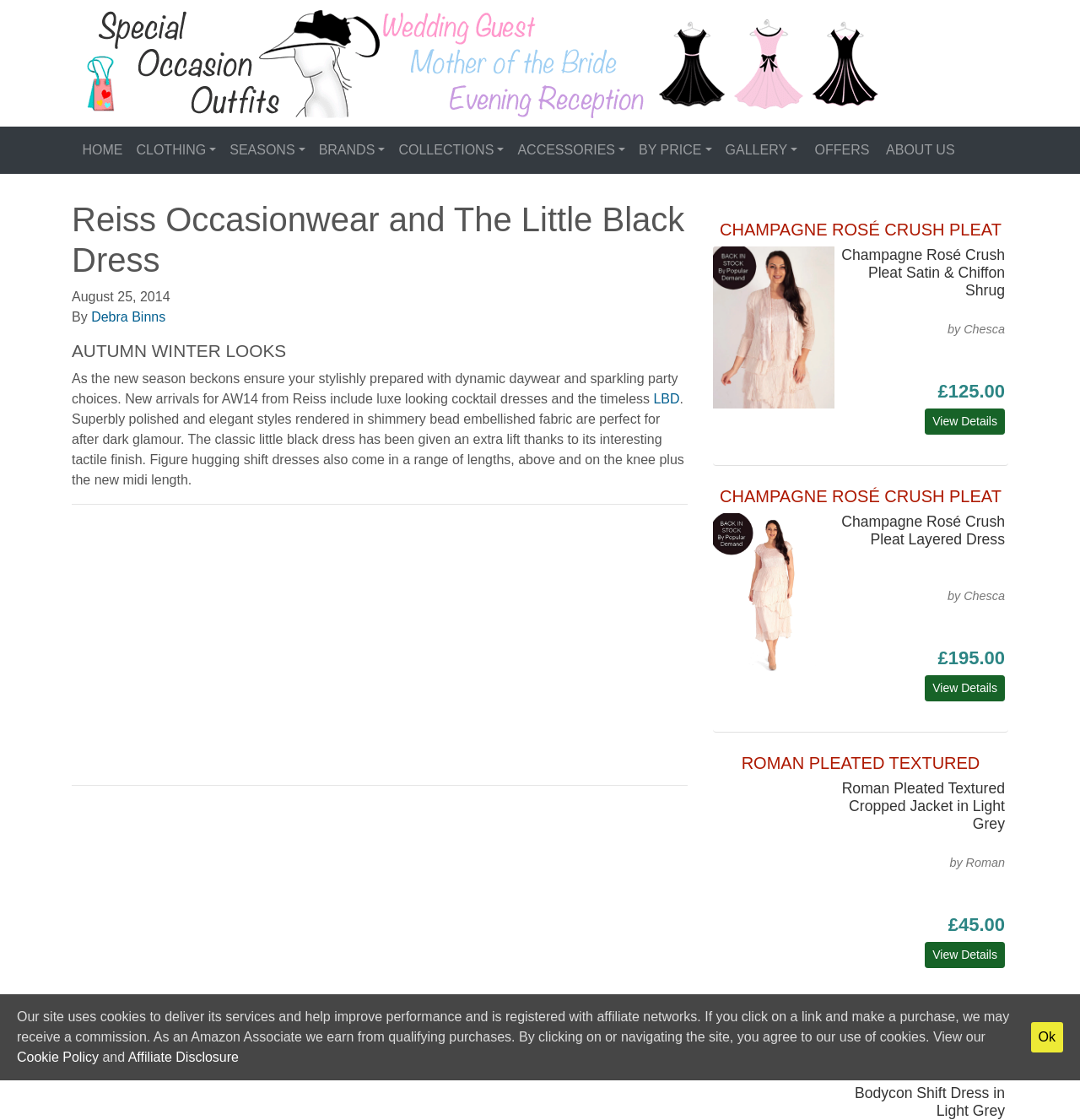What is the brand of the Champagne Rosé Crush Pleat Satin & Chiffon Shrug?
Give a one-word or short-phrase answer derived from the screenshot.

Chesca